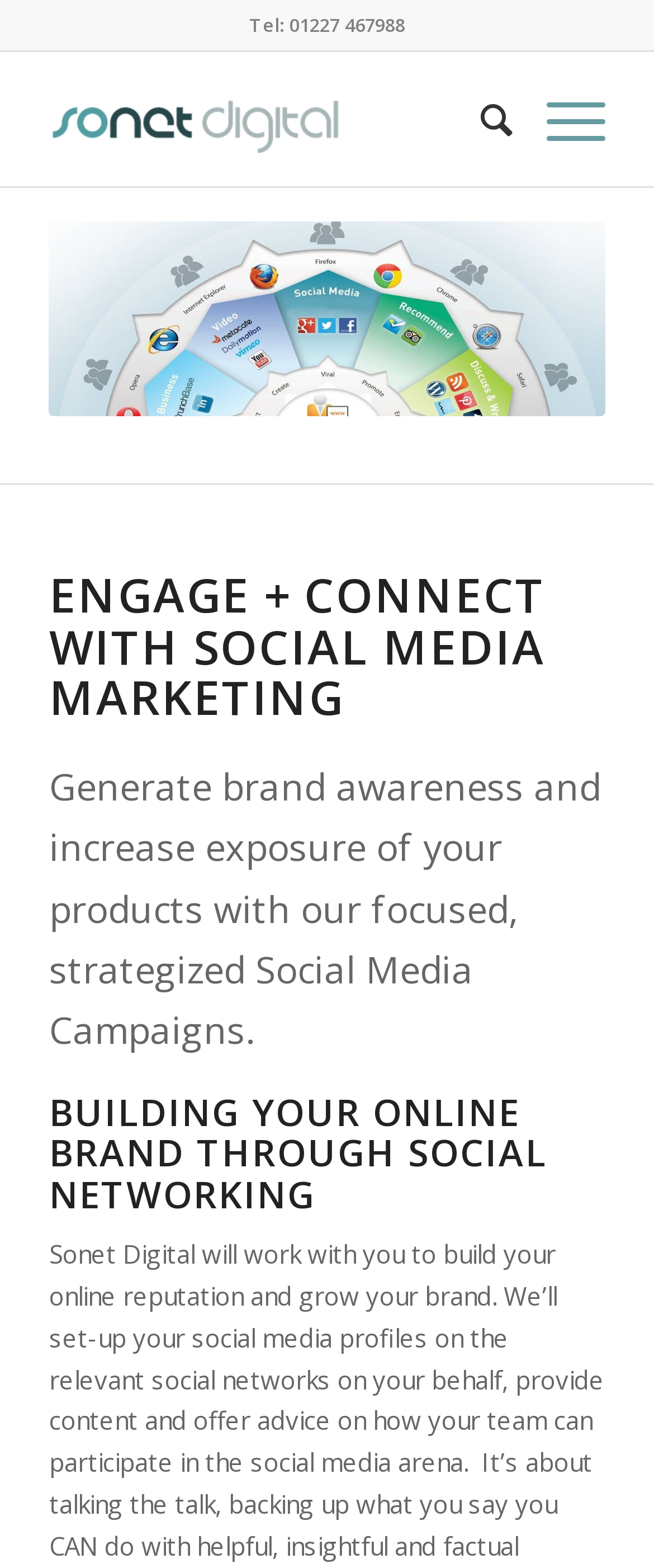What is the goal of Sonet Digital's social media campaigns?
Please ensure your answer is as detailed and informative as possible.

I found this information by reading the static text element on the webpage, which states 'Generate brand awareness and increase exposure of your products with our focused, strategized Social Media Campaigns'.